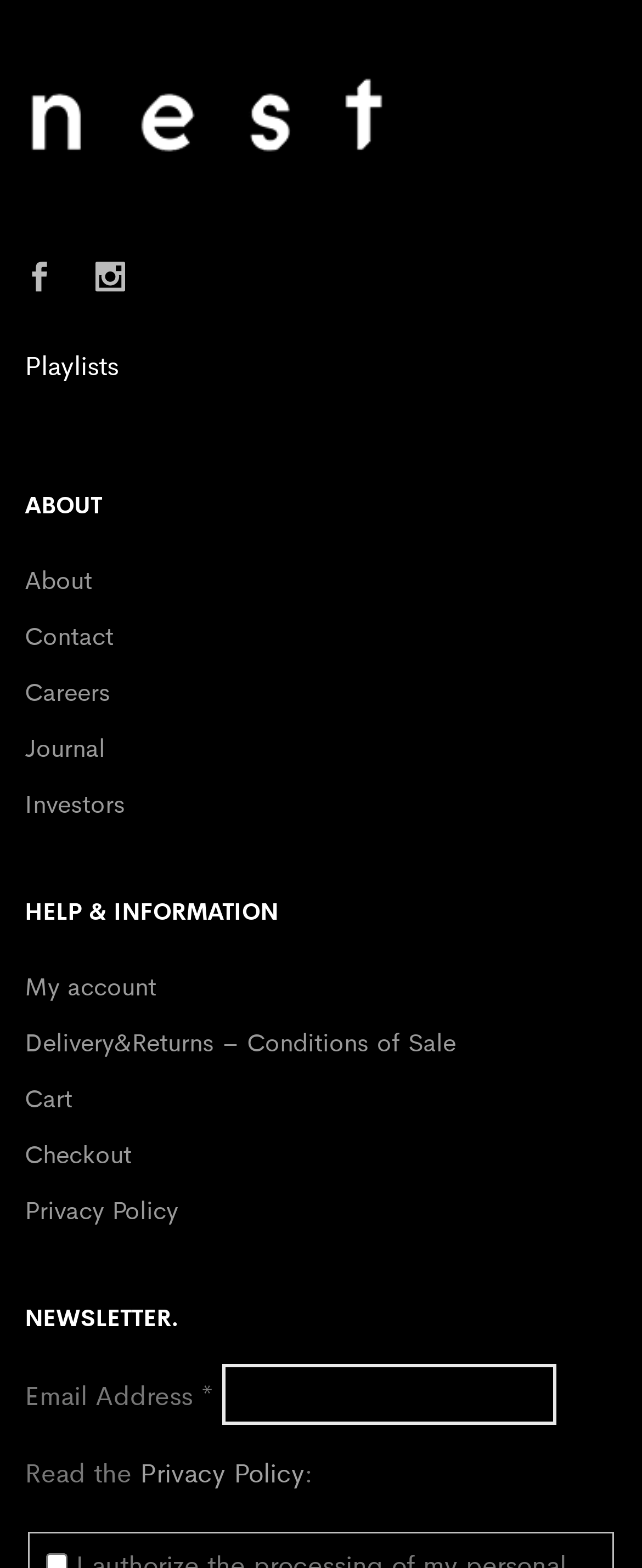Identify the bounding box coordinates of the section that should be clicked to achieve the task described: "Click on About".

[0.038, 0.357, 0.144, 0.382]